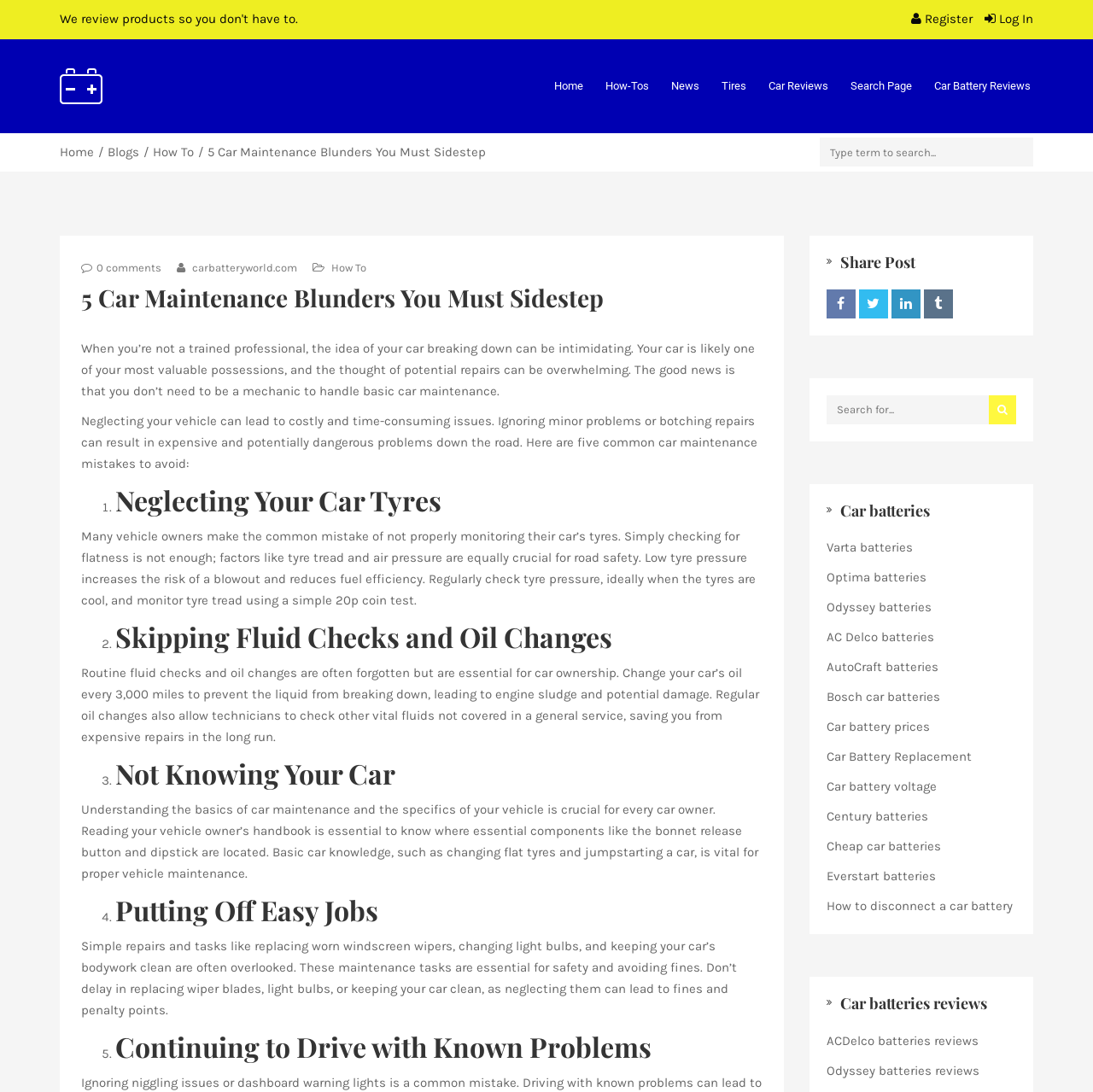Determine the bounding box coordinates of the clickable region to carry out the instruction: "Search for car maintenance tips".

[0.75, 0.126, 0.945, 0.152]